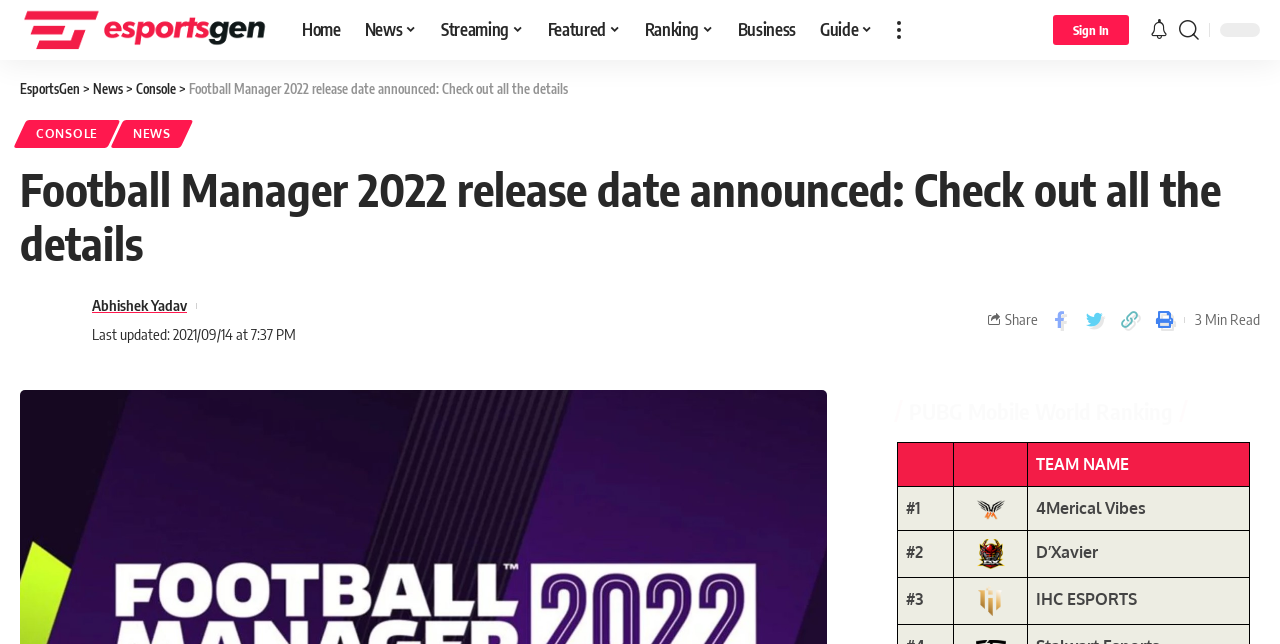Please identify the bounding box coordinates for the region that you need to click to follow this instruction: "Read the article by Abhishek Yadav".

[0.016, 0.45, 0.062, 0.543]